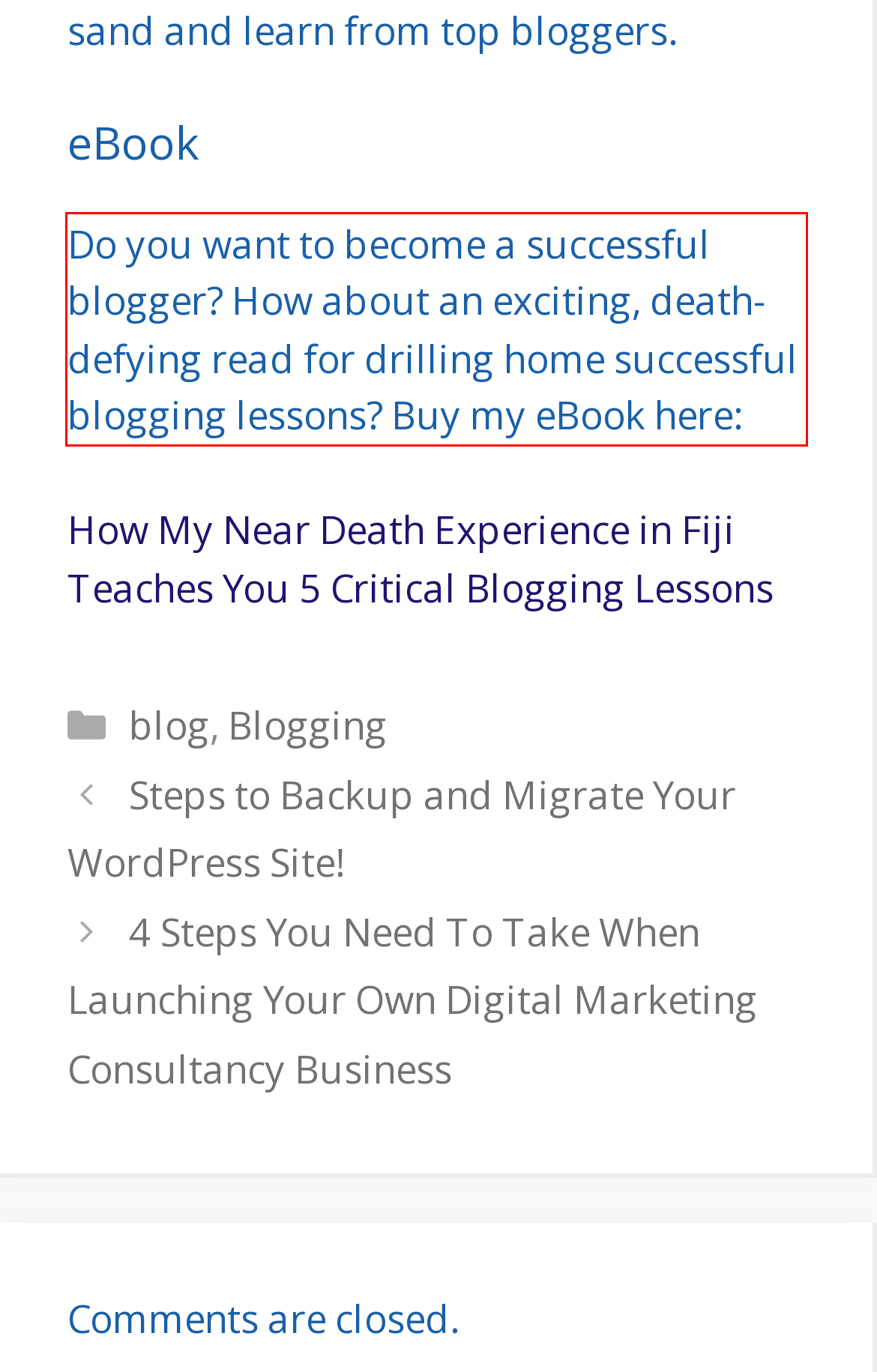You have a screenshot of a webpage with a red bounding box. Use OCR to generate the text contained within this red rectangle.

Do you want to become a successful blogger? How about an exciting, death-defying read for drilling home successful blogging lessons? Buy my eBook here: